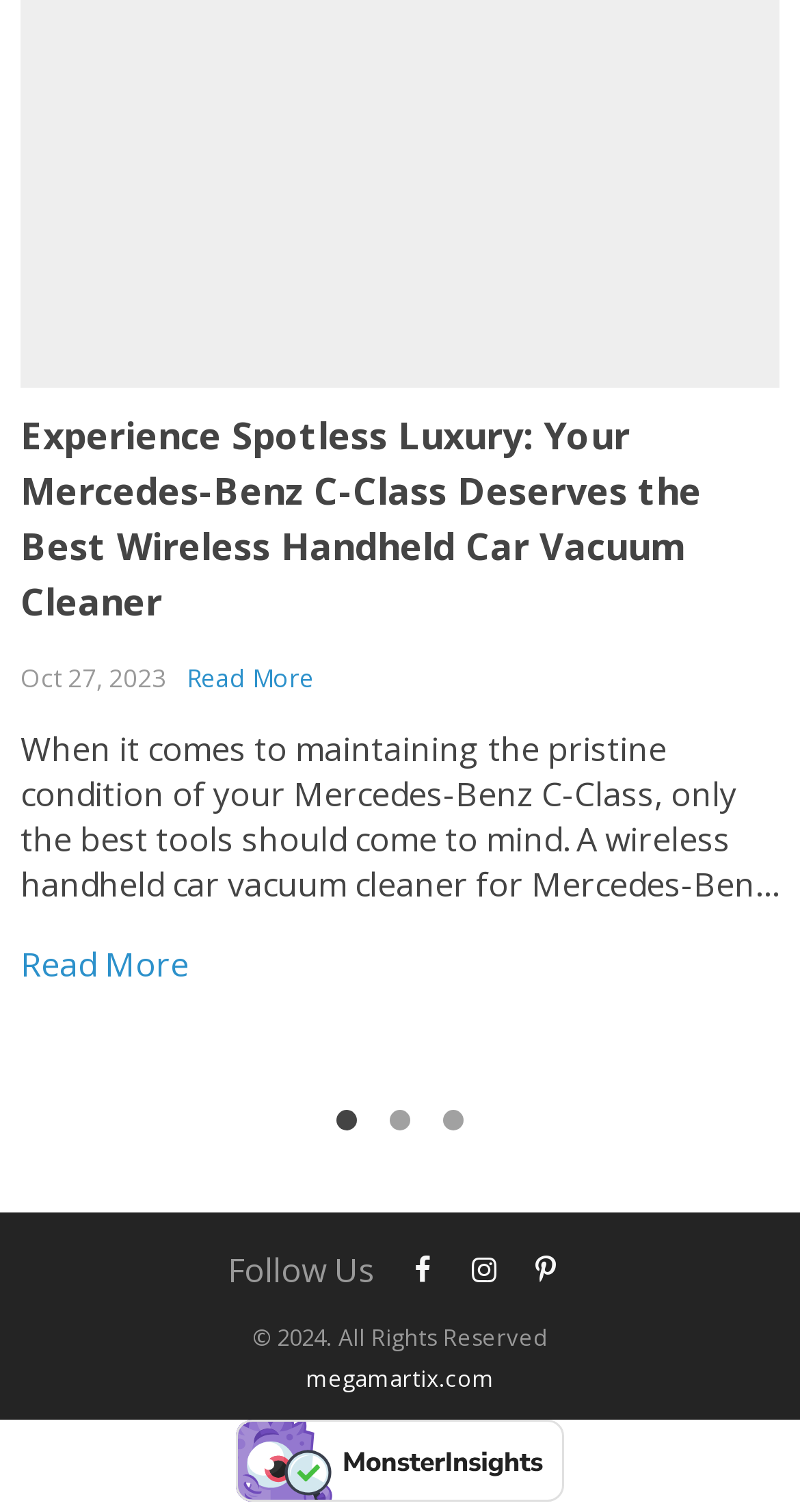Find the bounding box of the web element that fits this description: "megamartix.com".

[0.382, 0.901, 0.618, 0.921]